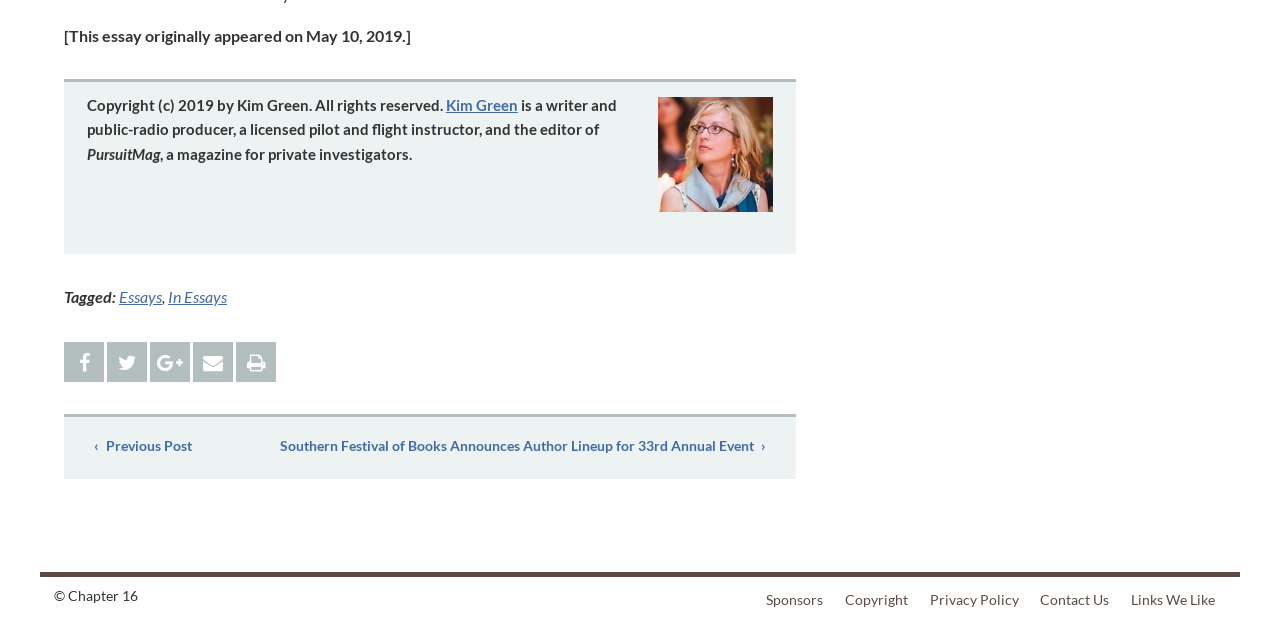How many links are available in the footer section?
Please answer the question as detailed as possible based on the image.

There are five links available in the footer section, namely 'Sponsors', 'Copyright', 'Privacy Policy', 'Contact Us', and 'Links We Like', which are located at the bottom of the webpage.